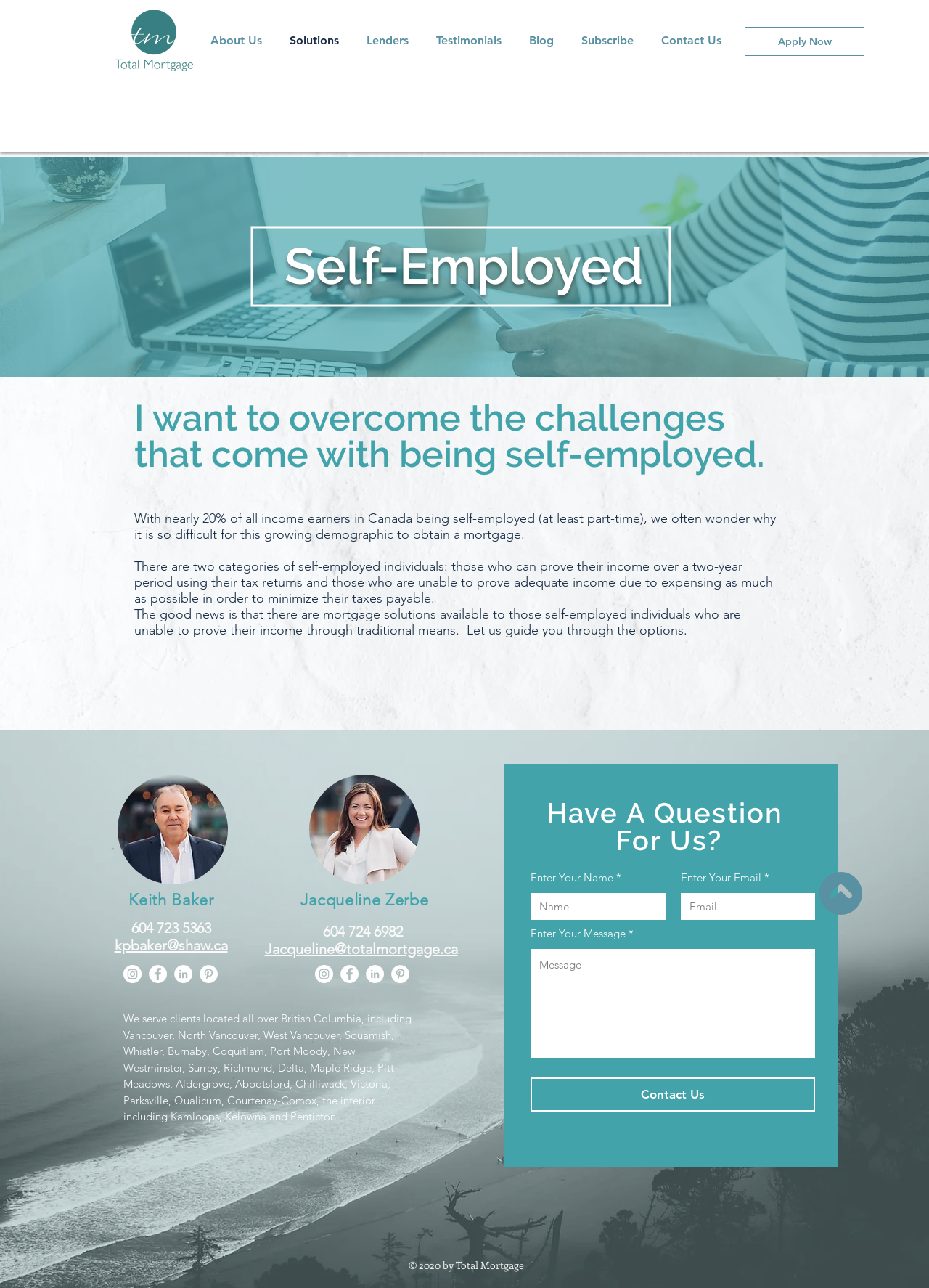Identify the bounding box coordinates of the clickable region to carry out the given instruction: "Click the Instagram link".

[0.133, 0.749, 0.152, 0.763]